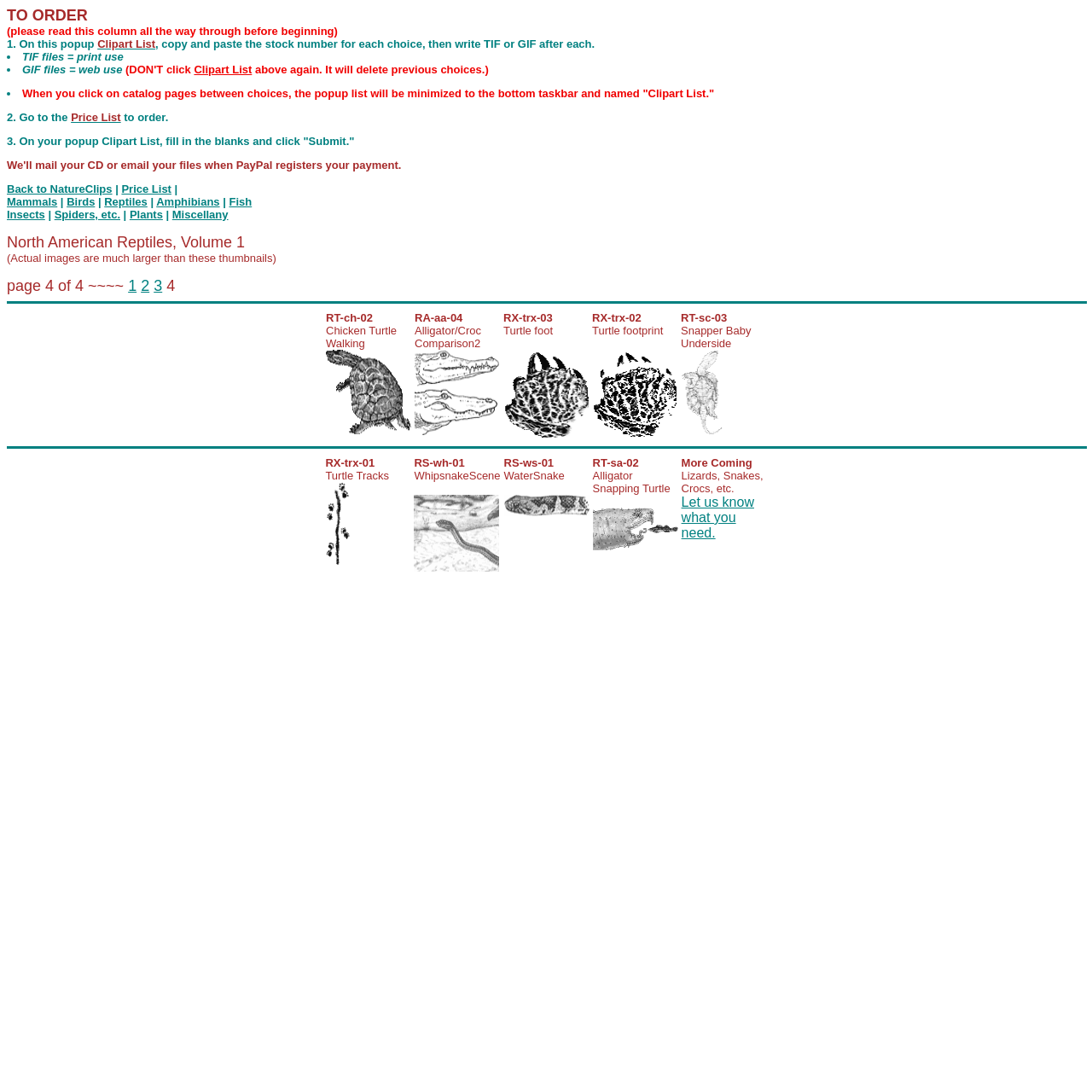Explain the contents of the webpage comprehensively.

This webpage is about NatureClips North American Mammals, but it appears to be focused on reptiles, specifically Volume 1, Page 4. At the top, there is a section with instructions on how to order, including a link to a "Clipart List" and a "Price List". Below this, there are three steps to follow to place an order.

On the left side of the page, there are links to different categories, including "Back to NatureClips", "Mammals", "Birds", "Reptiles", "Amphibians", "Fish", "Insects", "Spiders, etc.", and "Plants". These links are separated by vertical lines.

The main content of the page is a table with four rows and five columns, displaying thumbnails of reptile images. Each image is accompanied by a brief description, such as "Chicken Turtle Walking" or "Alligator/Croc Comparison2". The images are arranged in a grid-like structure, with two horizontal separators above and below the table.

At the bottom of the page, there is another table with five columns, displaying more reptile images with descriptions. One of the cells contains a message "More Coming Lizards, Snakes, Crocs, etc. Let us know what you need." with a link to provide feedback.